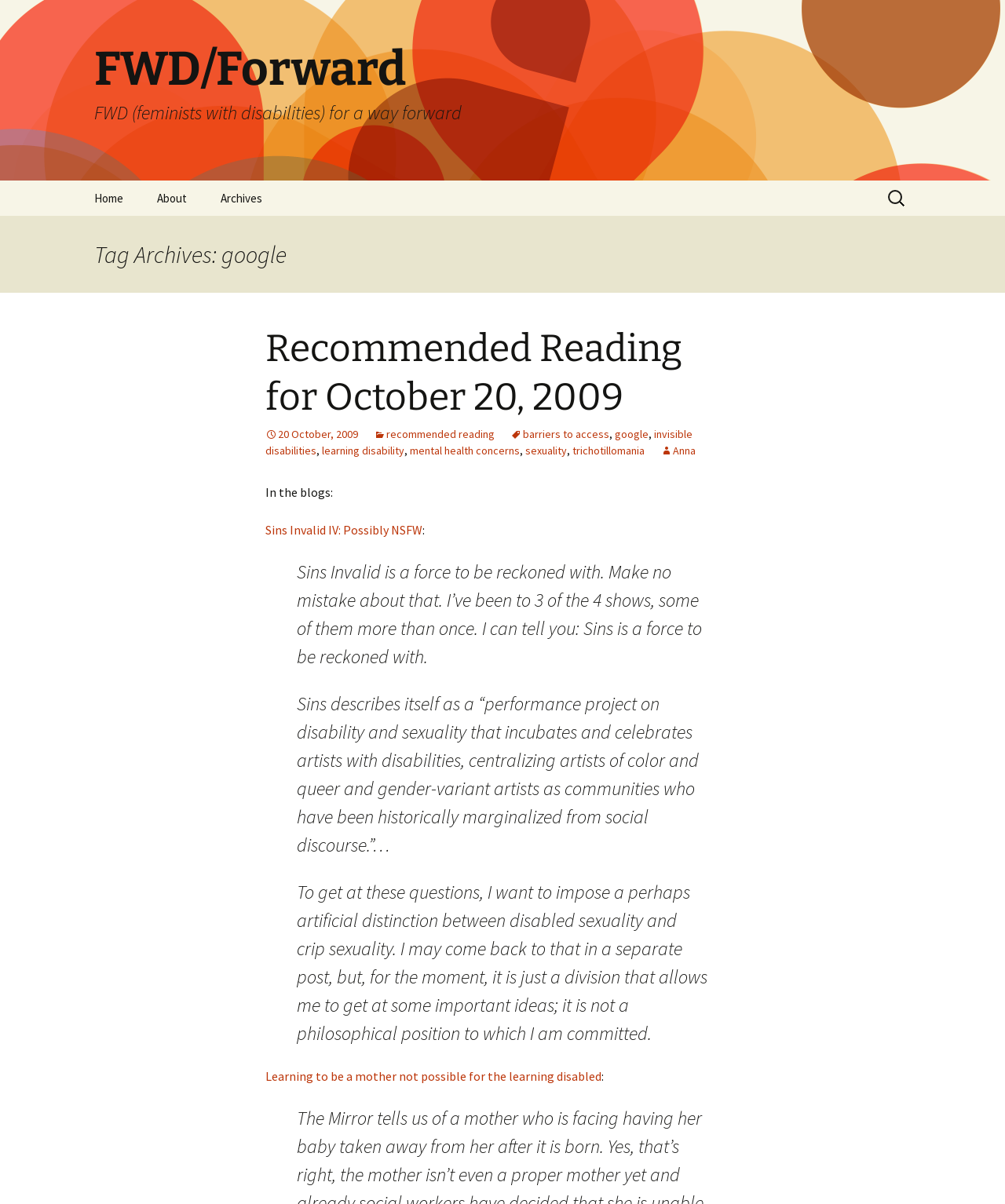Summarize the webpage with a detailed and informative caption.

The webpage appears to be a blog or article page with a focus on disability and feminism. At the top, there is a heading that reads "FWD/Forward" and a link with the same text, which suggests that this is the title of the blog or organization. Below this, there is a link to "Skip to content" and a navigation menu with links to "Home", "About", and "Archives".

On the right side of the page, there is a search bar with a label "Search for:" and a search box. Below this, there is a header that reads "Tag Archives: google", which suggests that the page is displaying archived posts related to the topic of Google.

The main content of the page appears to be a blog post or article with a title "Recommended Reading for October 20, 2009". The post contains several links to related topics, including "barriers to access", "google", "invisible disabilities", "learning disability", "mental health concerns", "sexuality", and "trichotillomania". There is also a link to an author named "Anna".

Below the title, there is a section with a heading "In the blogs:", which appears to be a collection of quotes or excerpts from other blogs or articles. The first quote is from a blog post titled "Sins Invalid IV: Possibly NSFW", which discusses a performance project on disability and sexuality. The quote is followed by a block of text that appears to be a summary or excerpt from the post.

Further down the page, there is another link to a blog post titled "Learning to be a mother not possible for the learning disabled", which suggests that the page is discussing topics related to disability and parenting.